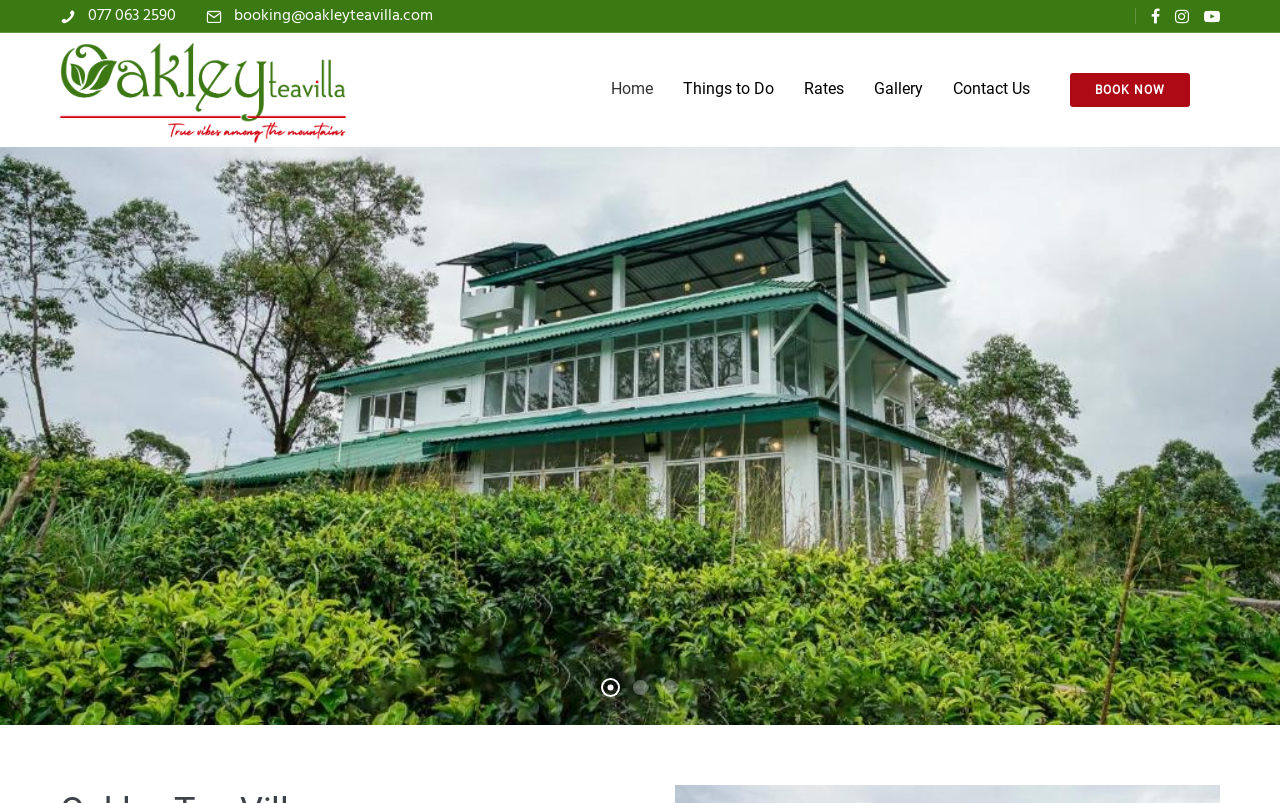Locate the bounding box coordinates for the element described below: "Home". The coordinates must be four float values between 0 and 1, formatted as [left, top, right, bottom].

[0.47, 0.086, 0.518, 0.135]